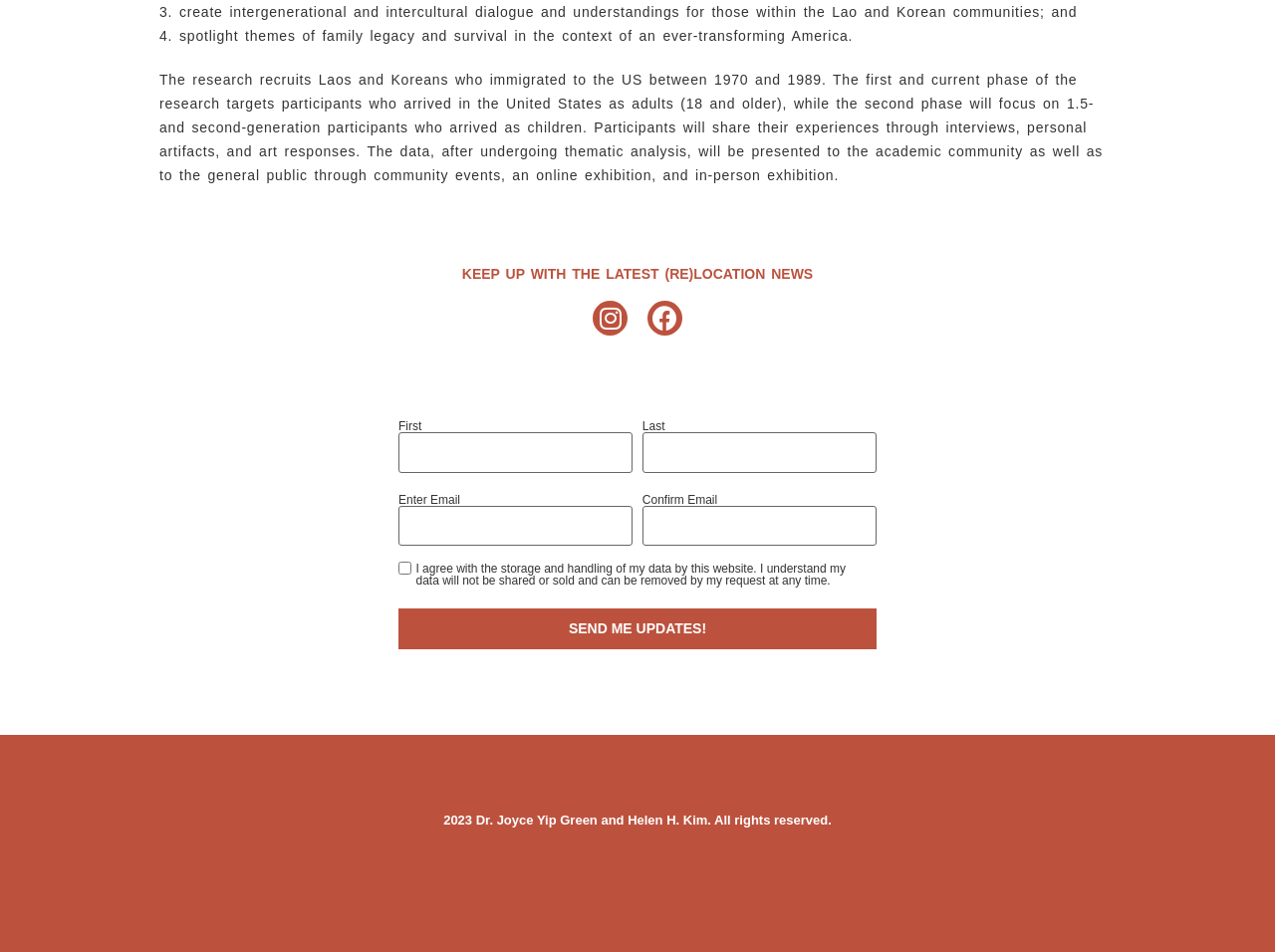Bounding box coordinates should be provided in the format (top-left x, top-left y, bottom-right x, bottom-right y) with all values between 0 and 1. Identify the bounding box for this UI element: parent_node: First name="input_2.3"

[0.312, 0.454, 0.496, 0.497]